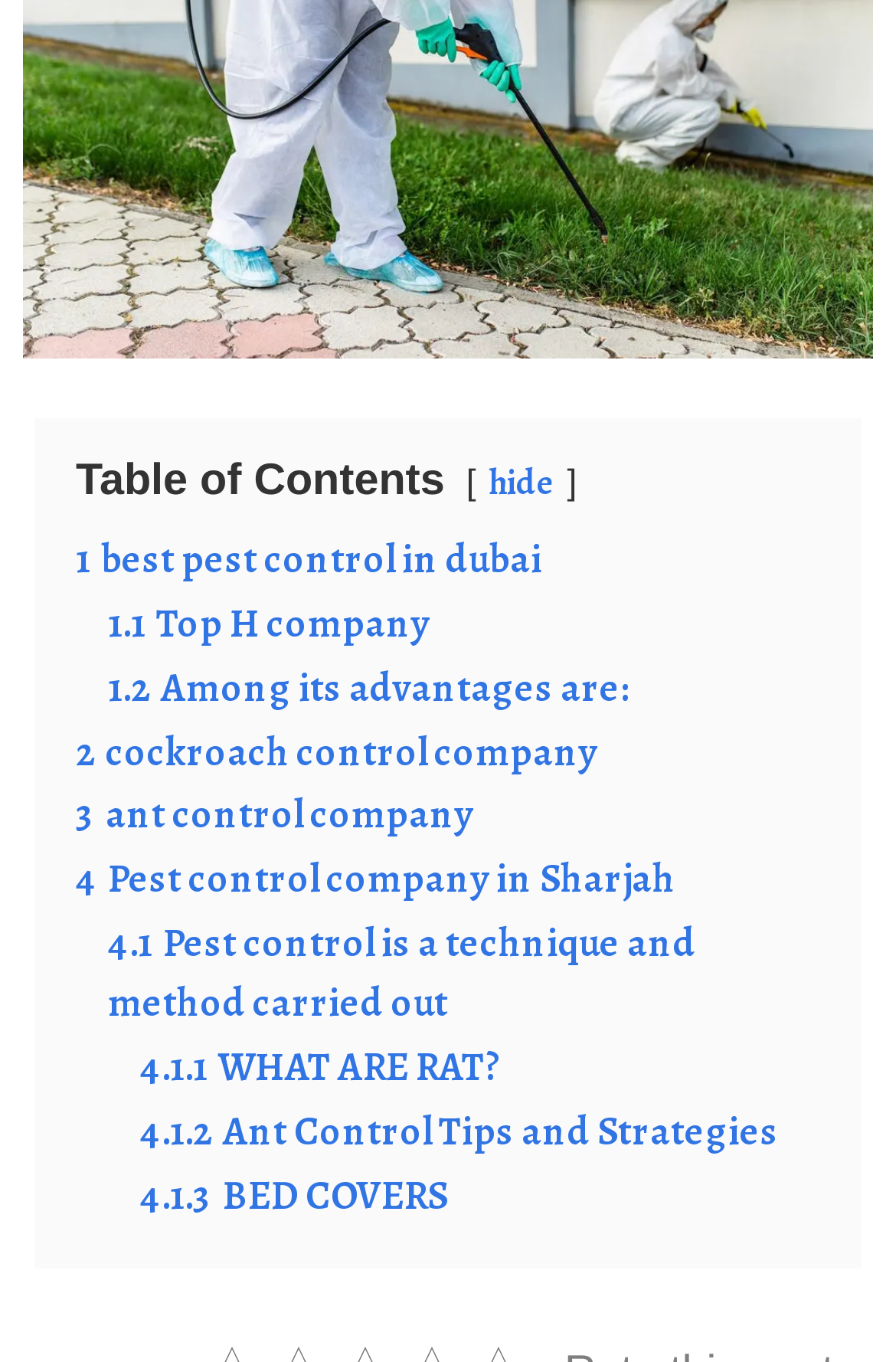Identify the bounding box for the UI element that is described as follows: "4.1.3 BED COVERS".

[0.156, 0.857, 0.5, 0.898]